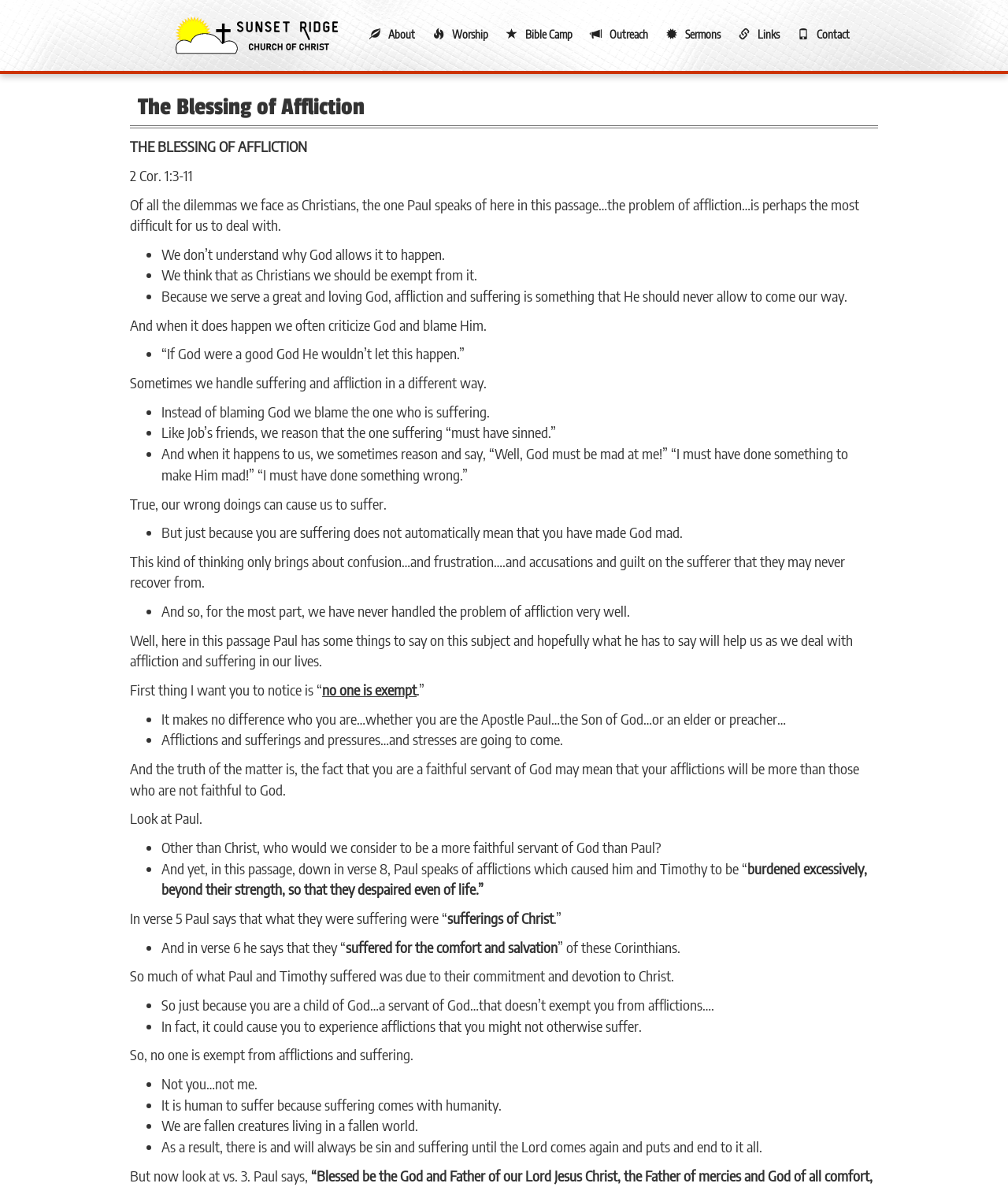Determine the bounding box coordinates of the clickable region to carry out the instruction: "Click the 'Sermons' link".

[0.649, 0.016, 0.719, 0.042]